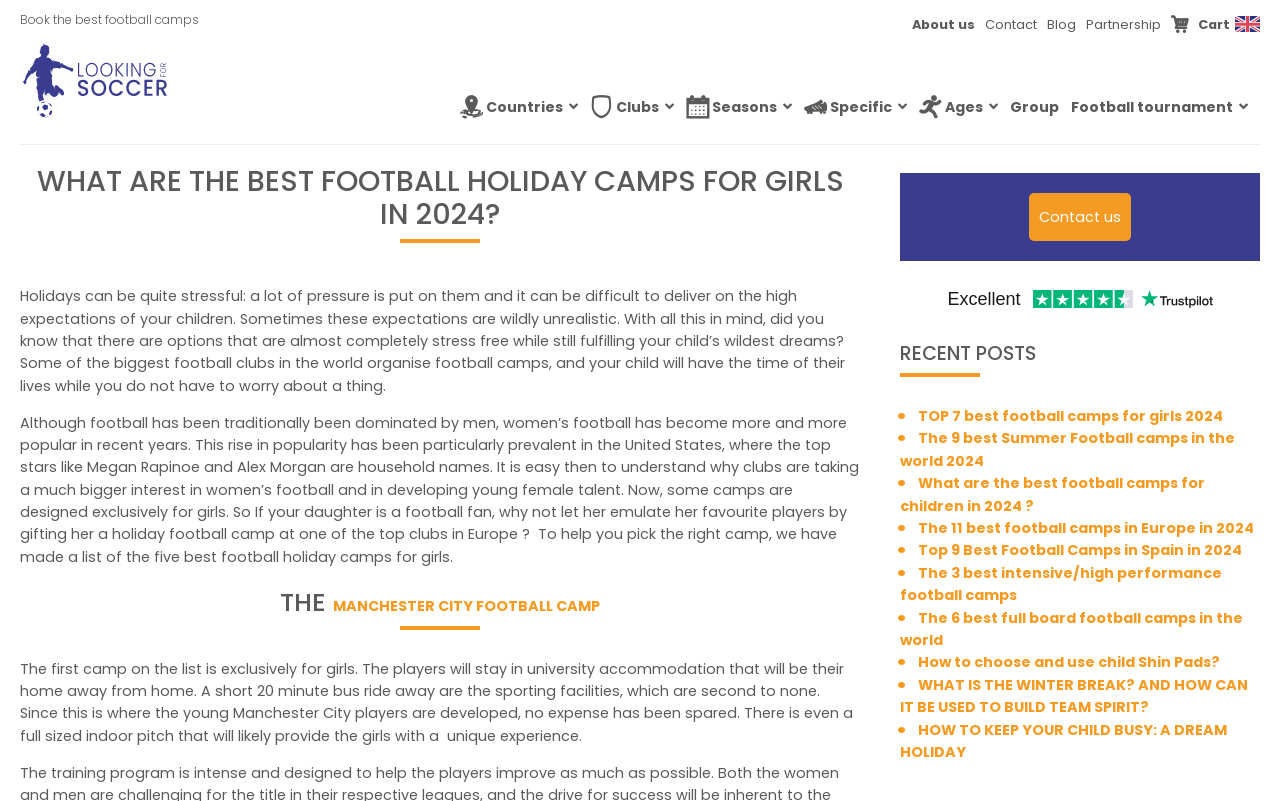Please pinpoint the bounding box coordinates for the region I should click to adhere to this instruction: "Select 'Countries'".

[0.359, 0.108, 0.461, 0.158]